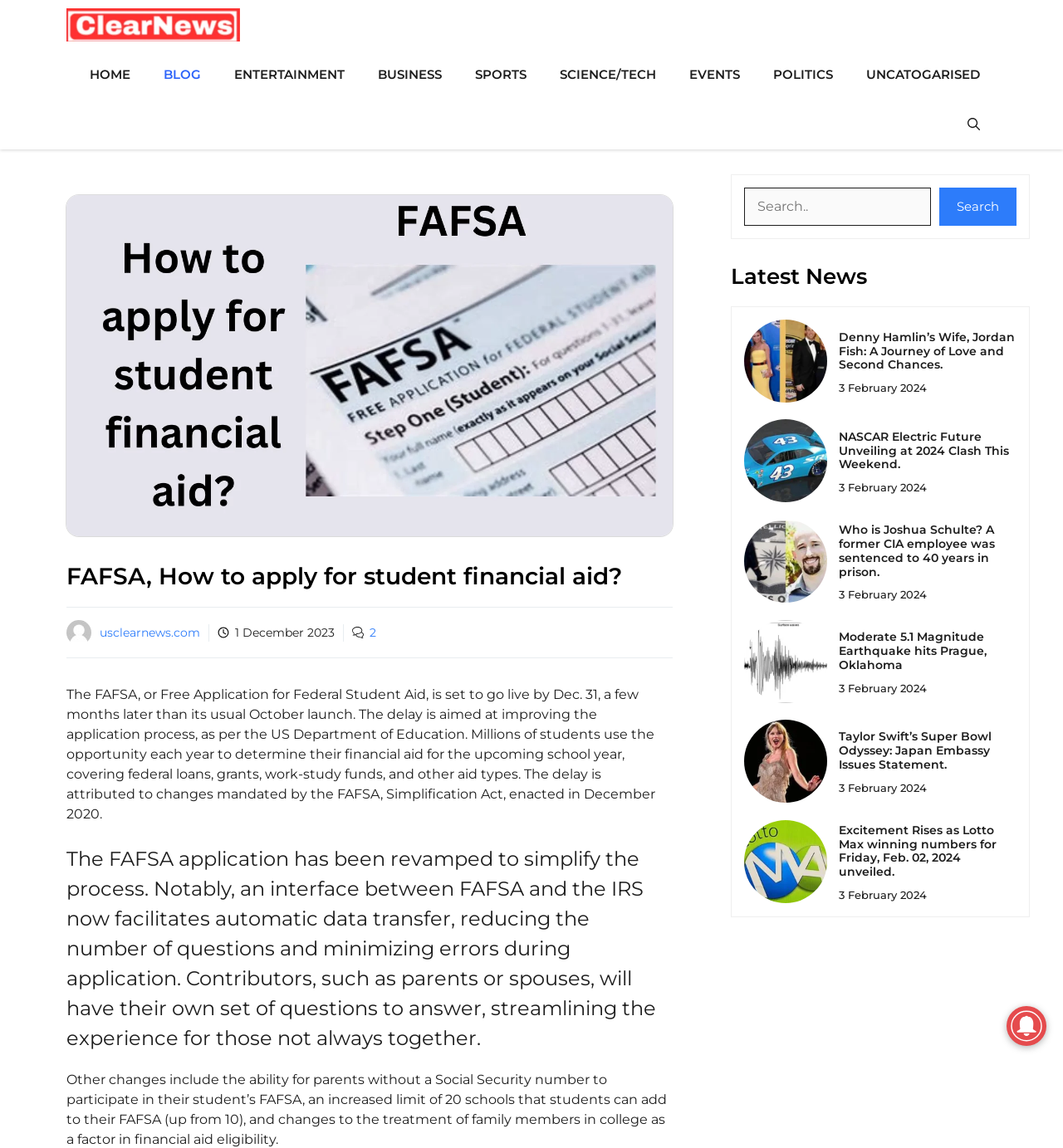Can you pinpoint the bounding box coordinates for the clickable element required for this instruction: "Read the article about FAFSA"? The coordinates should be four float numbers between 0 and 1, i.e., [left, top, right, bottom].

[0.062, 0.49, 0.633, 0.574]